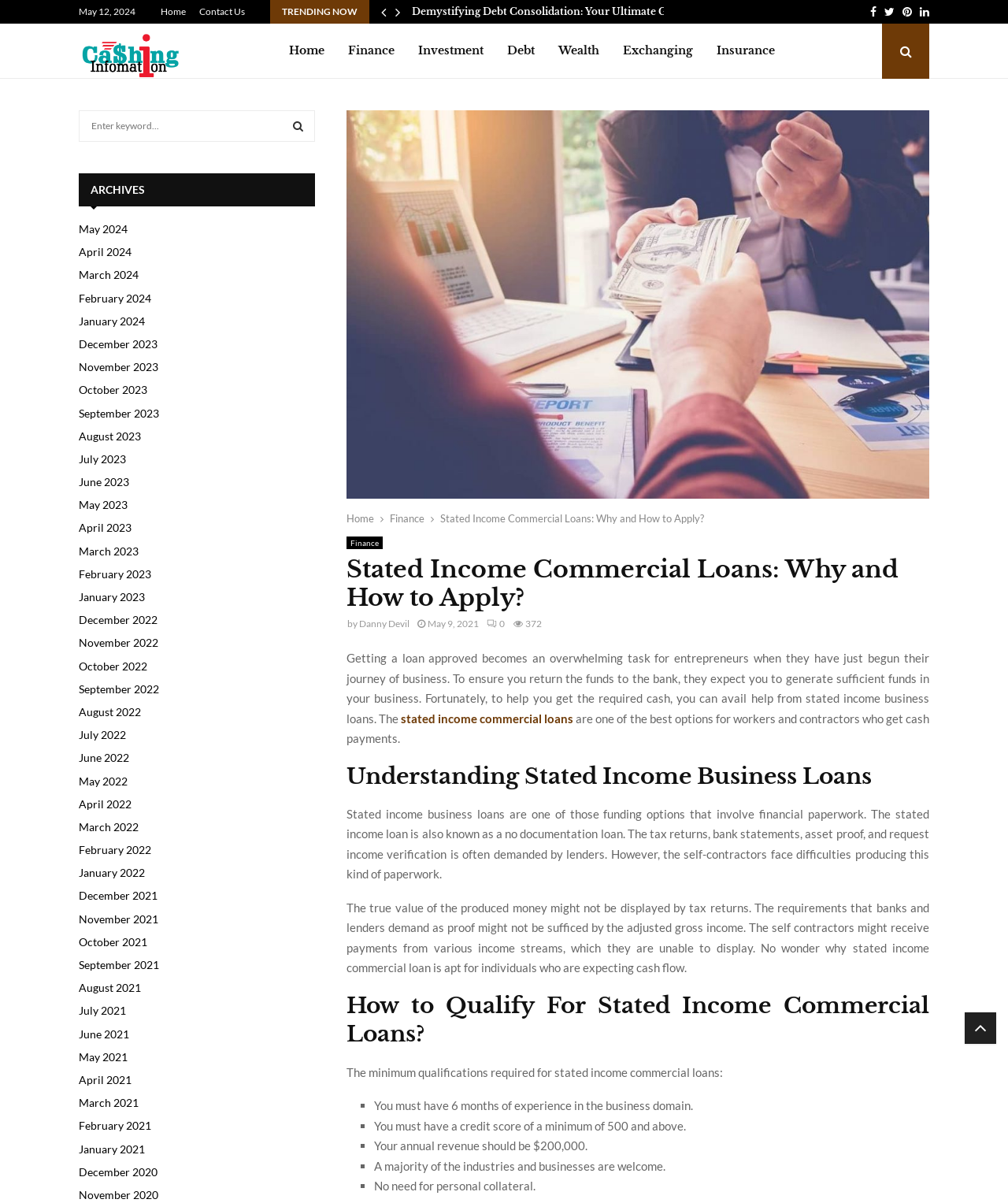Using the provided element description "May 2022", determine the bounding box coordinates of the UI element.

[0.078, 0.643, 0.127, 0.655]